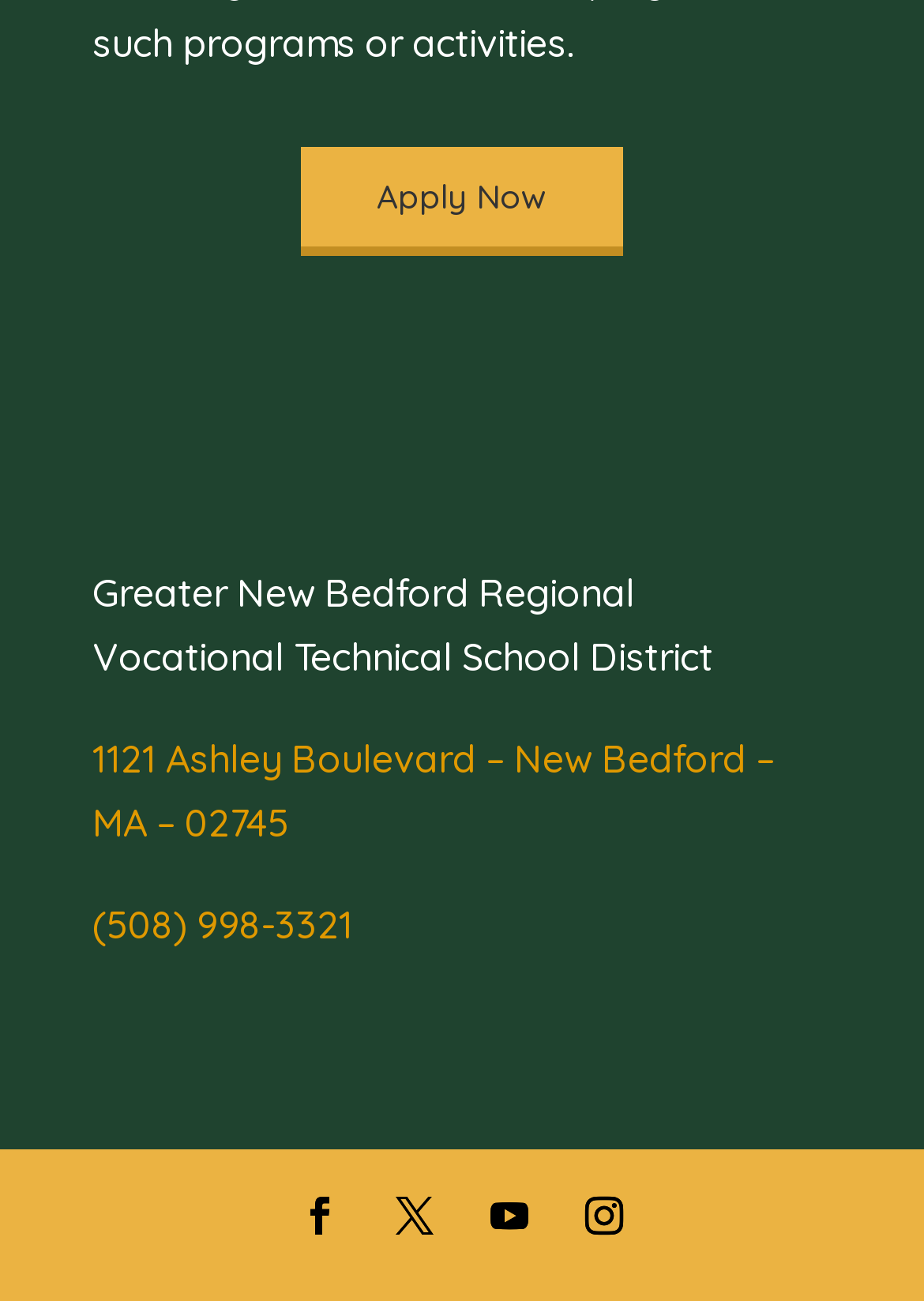How many social media links are available?
Please interpret the details in the image and answer the question thoroughly.

I found the social media links by looking at the link elements at the bottom of the page, which are represented by icons. There are four of them, so I counted them to get the answer.